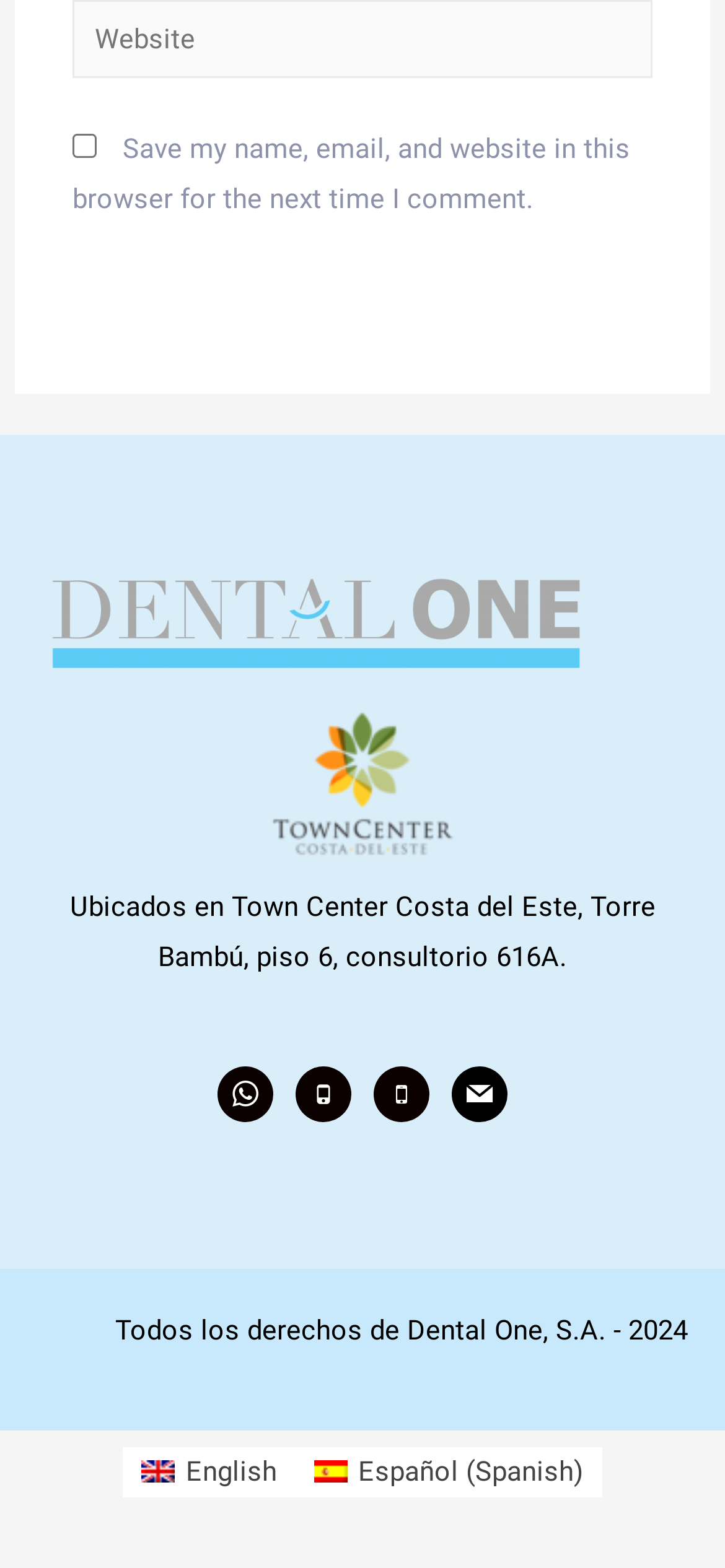What is the copyright year of Dental One, S.A.?
Provide an in-depth and detailed answer to the question.

The static text at the bottom of the webpage reads 'Todos los derechos de Dental One, S.A. - 2024', indicating that the copyright year of Dental One, S.A. is 2024.